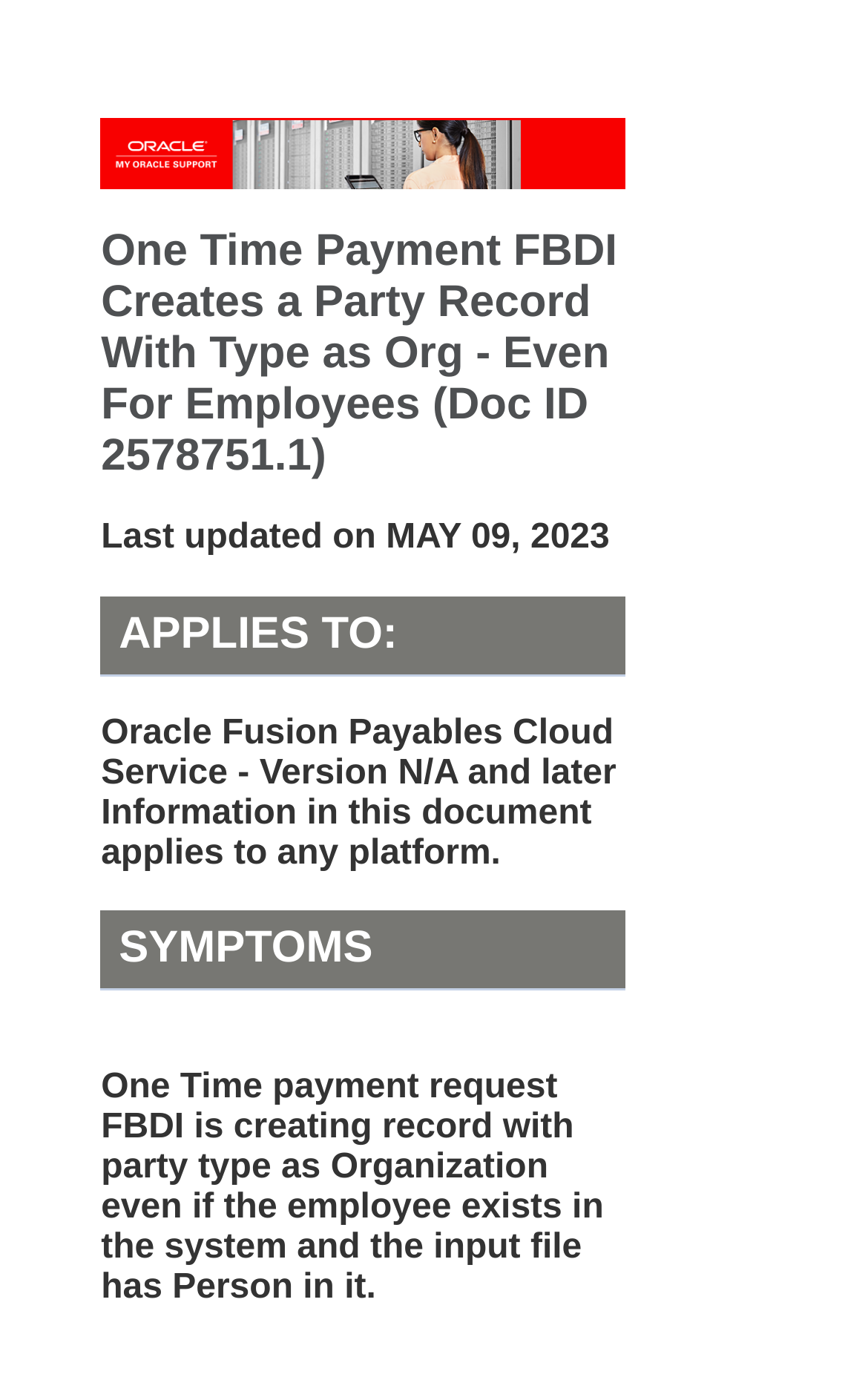What is the name of the support banner?
We need a detailed and meticulous answer to the question.

I found the answer by looking at the heading element with the text 'My Oracle Support Banner' and an image with the same name, which suggests that it is a banner.